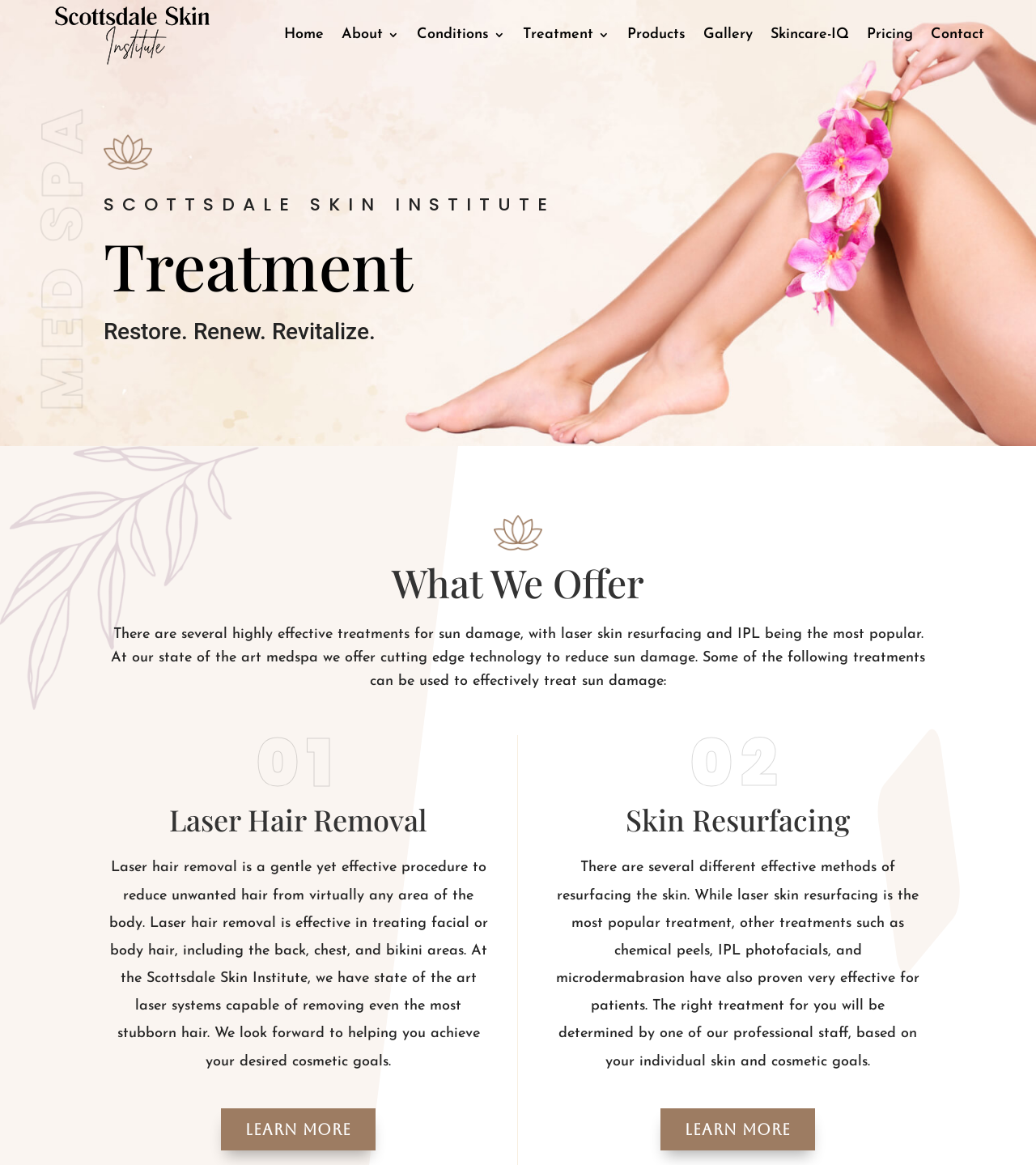What is the purpose of the laser hair removal treatment?
Please ensure your answer to the question is detailed and covers all necessary aspects.

The purpose of the laser hair removal treatment can be inferred from the StaticText element that describes the treatment, stating that it is a 'gentle yet effective procedure to reduce unwanted hair from virtually any area of the body'.